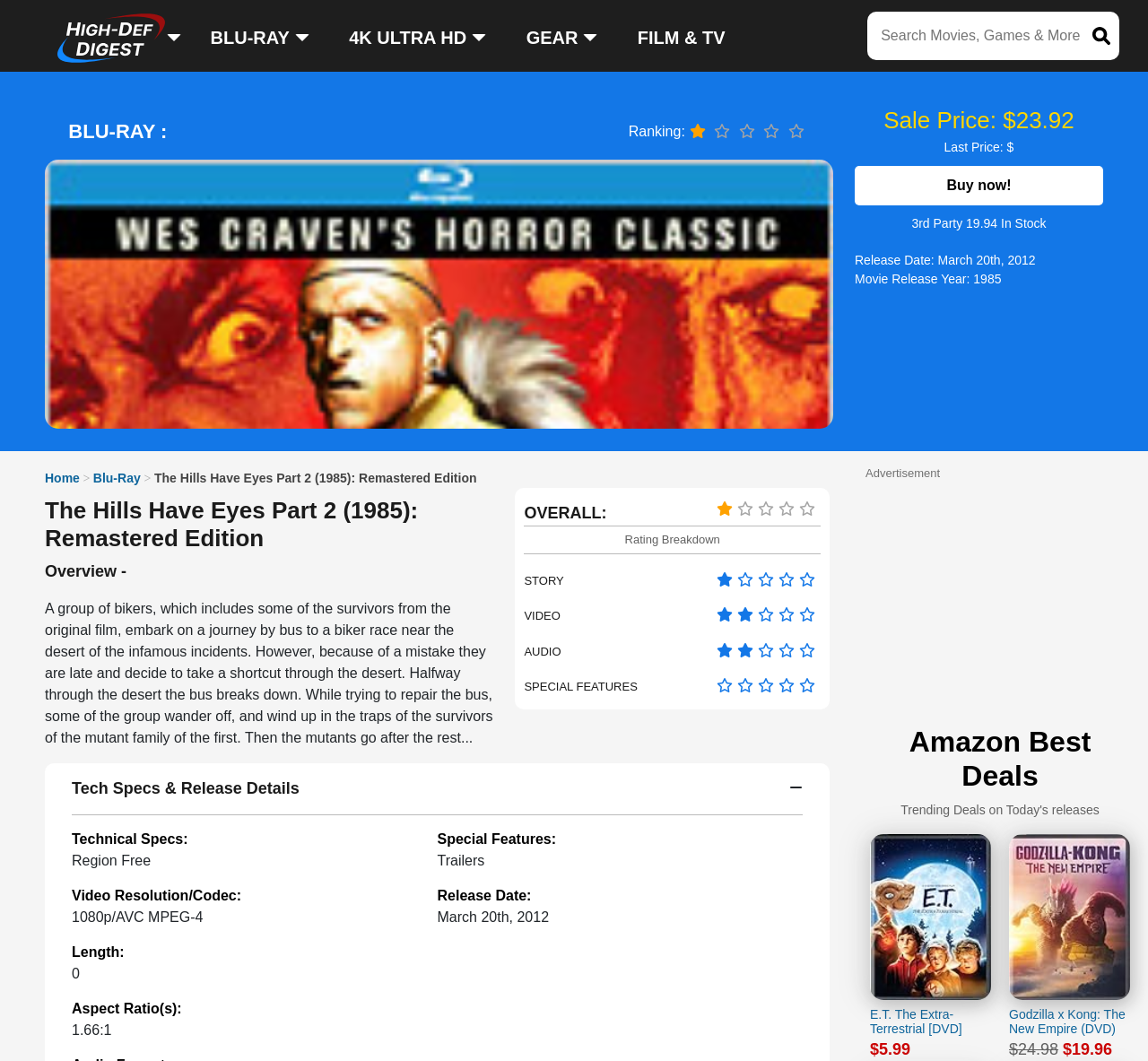Identify the bounding box coordinates of the clickable region to carry out the given instruction: "View the trailer of the movie".

[0.381, 0.804, 0.422, 0.819]